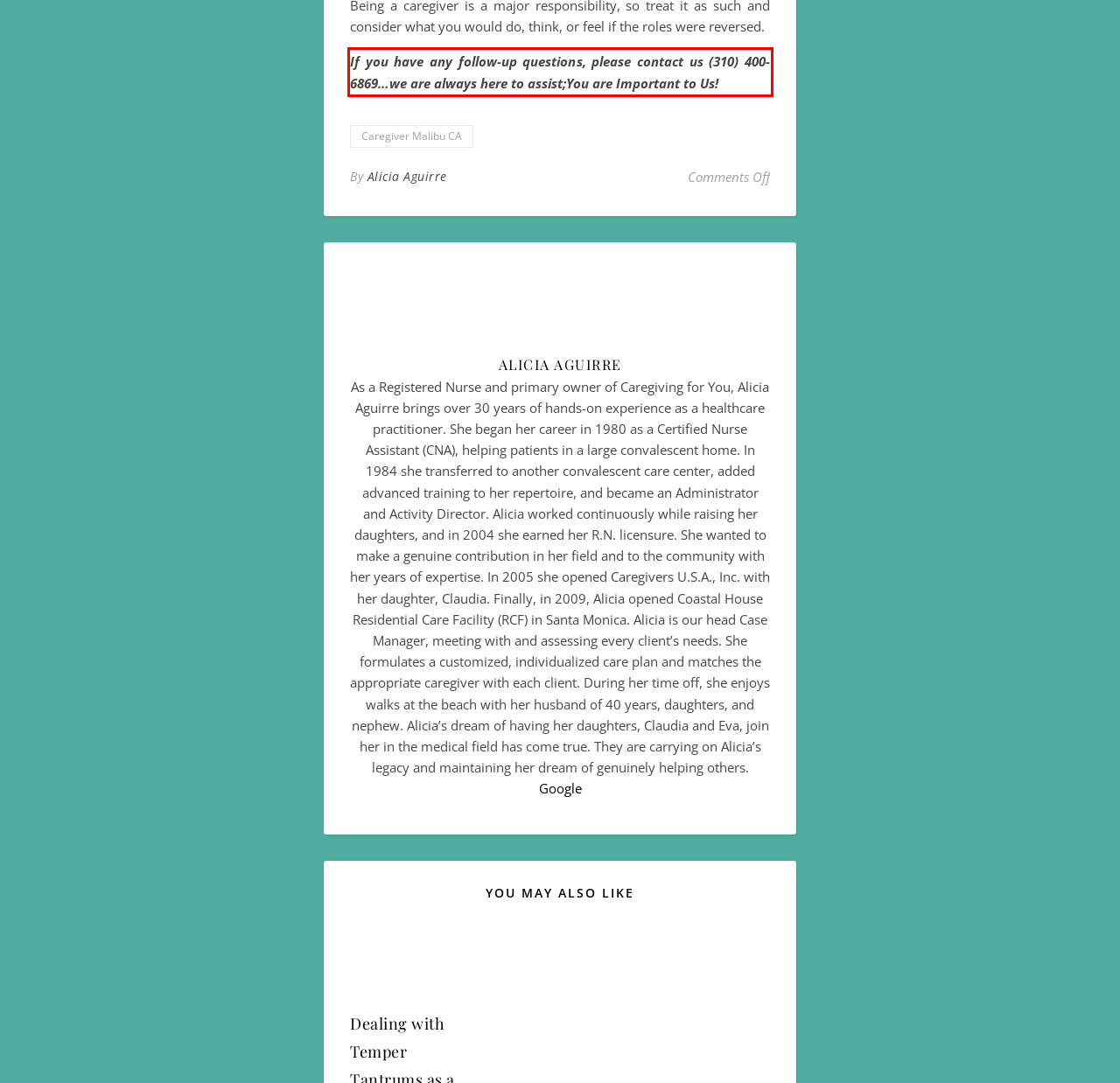Please extract the text content from the UI element enclosed by the red rectangle in the screenshot.

If you have any follow-up questions, please contact us (310) 400-6869…we are always here to assist;You are Important to Us!